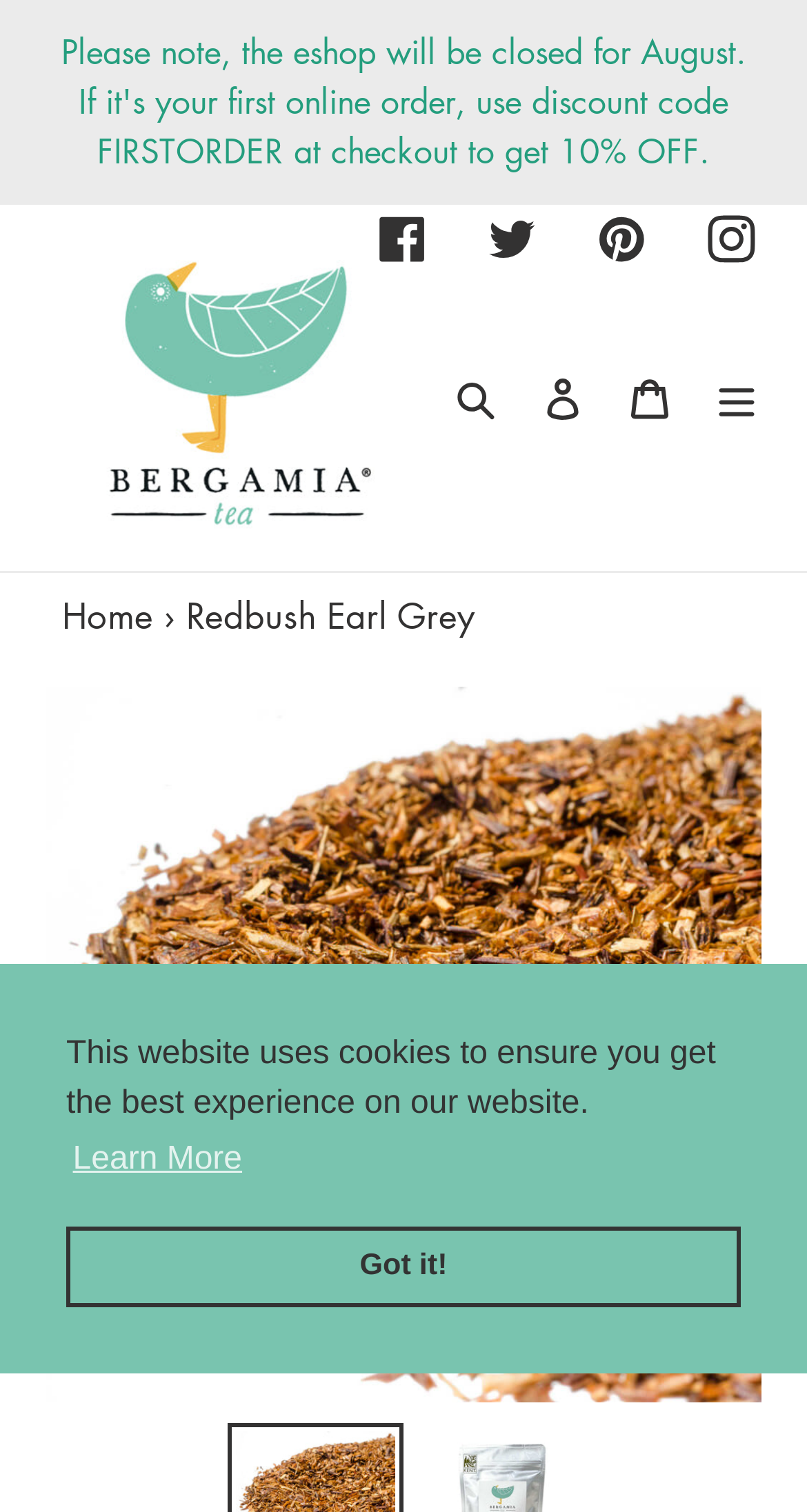Bounding box coordinates are specified in the format (top-left x, top-left y, bottom-right x, bottom-right y). All values are floating point numbers bounded between 0 and 1. Please provide the bounding box coordinate of the region this sentence describes: Facebook

[0.469, 0.138, 0.528, 0.173]